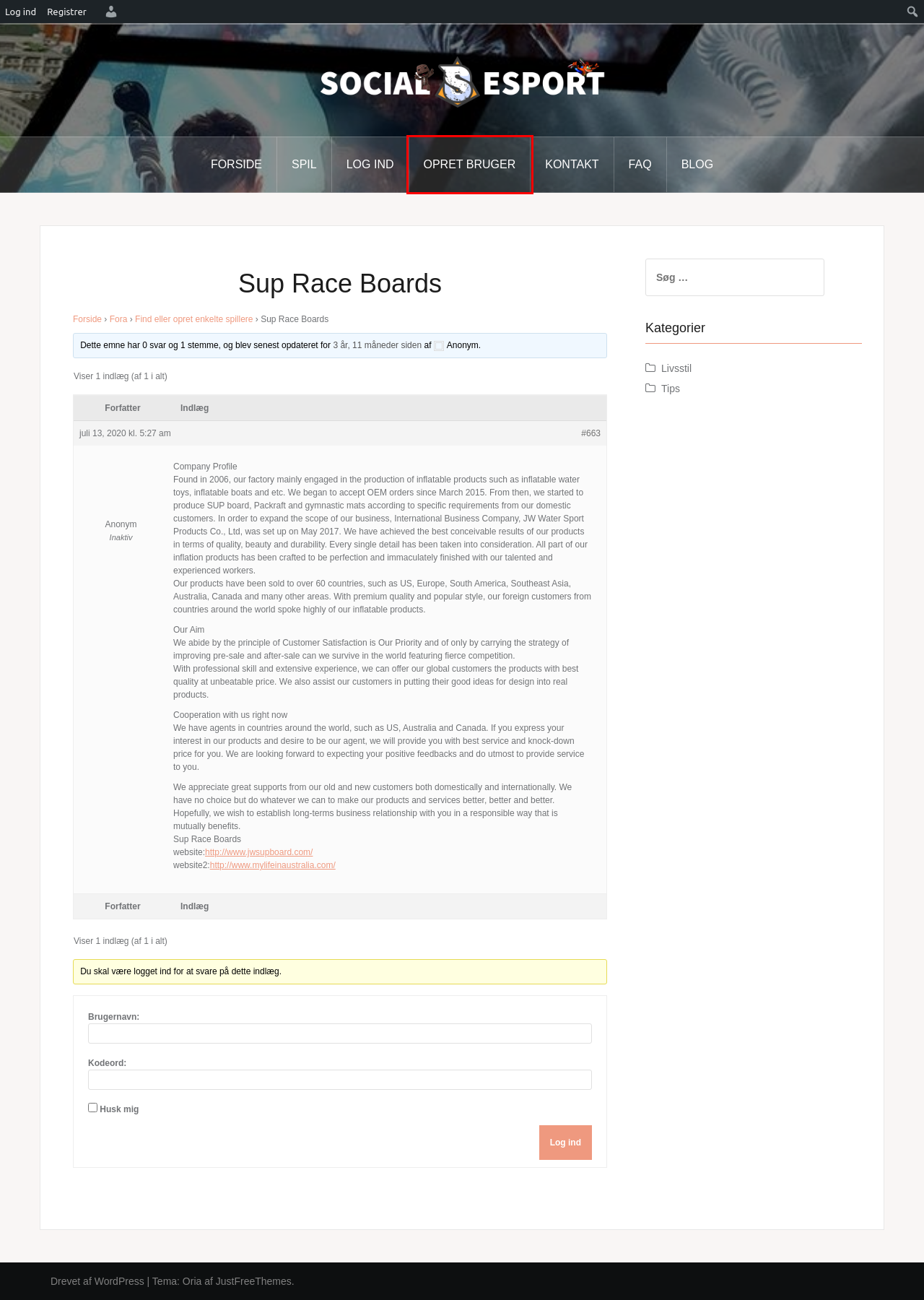Observe the provided screenshot of a webpage that has a red rectangle bounding box. Determine the webpage description that best matches the new webpage after clicking the element inside the red bounding box. Here are the candidates:
A. Opret en konto – Sociale
B. Blog Tool, Publishing Platform, and CMS – WordPress.org
C. Find spillere til Counter Strike eller League of Legends. Find dit hold her.
D. Blog - Sociale
E. FAQ - Læs hvordan du opretter du hold eller søger hold.
F. Kontakt Social Esport - Har du spørgsmål til Social Esport, kan du kontakte os her.
G. Livsstil Arkiv - Sociale
H. Søg spillere til Counter Strike Go og League Of Legends

A